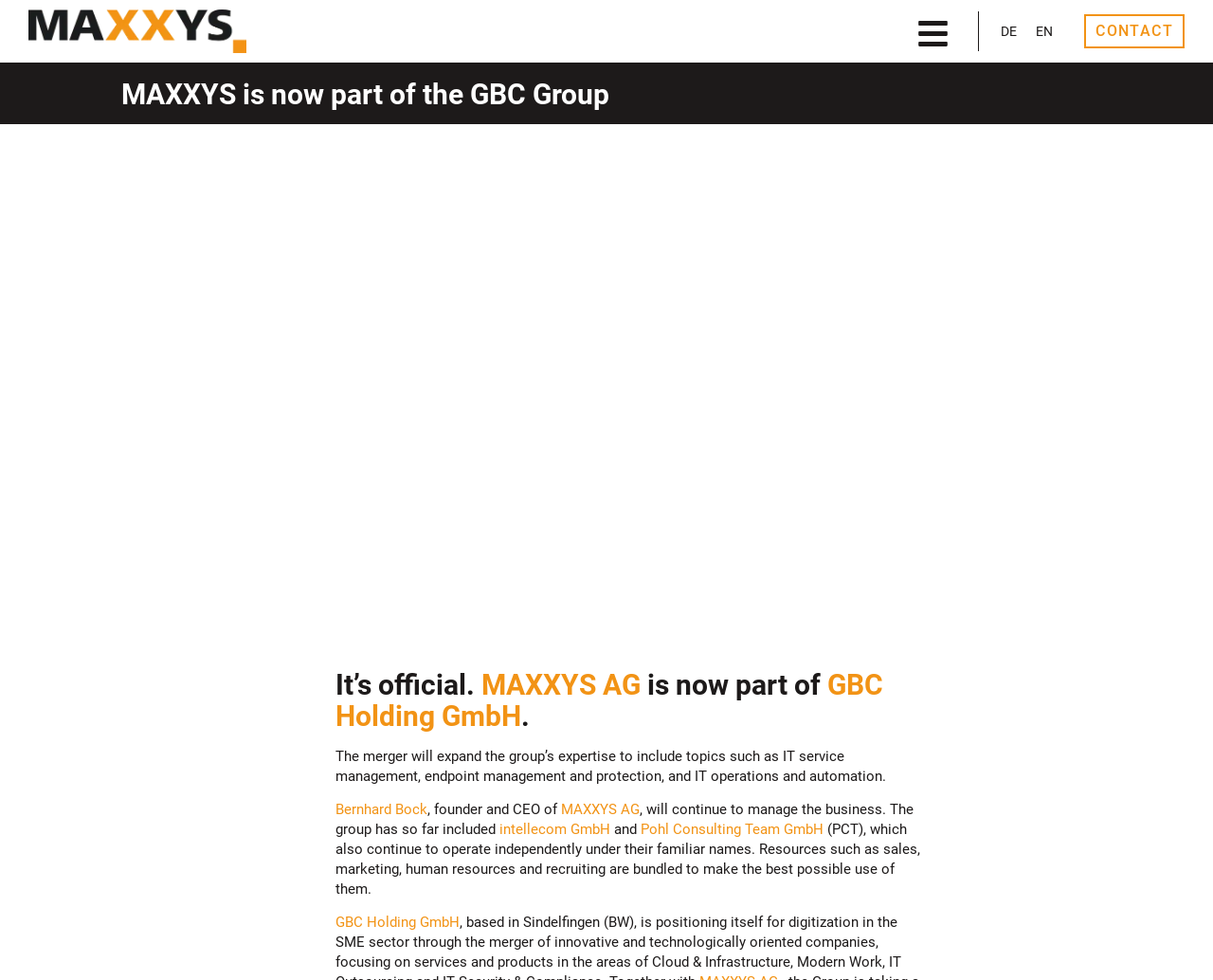Bounding box coordinates should be provided in the format (top-left x, top-left y, bottom-right x, bottom-right y) with all values between 0 and 1. Identify the bounding box for this UI element: Bernhard Bock

[0.277, 0.817, 0.352, 0.835]